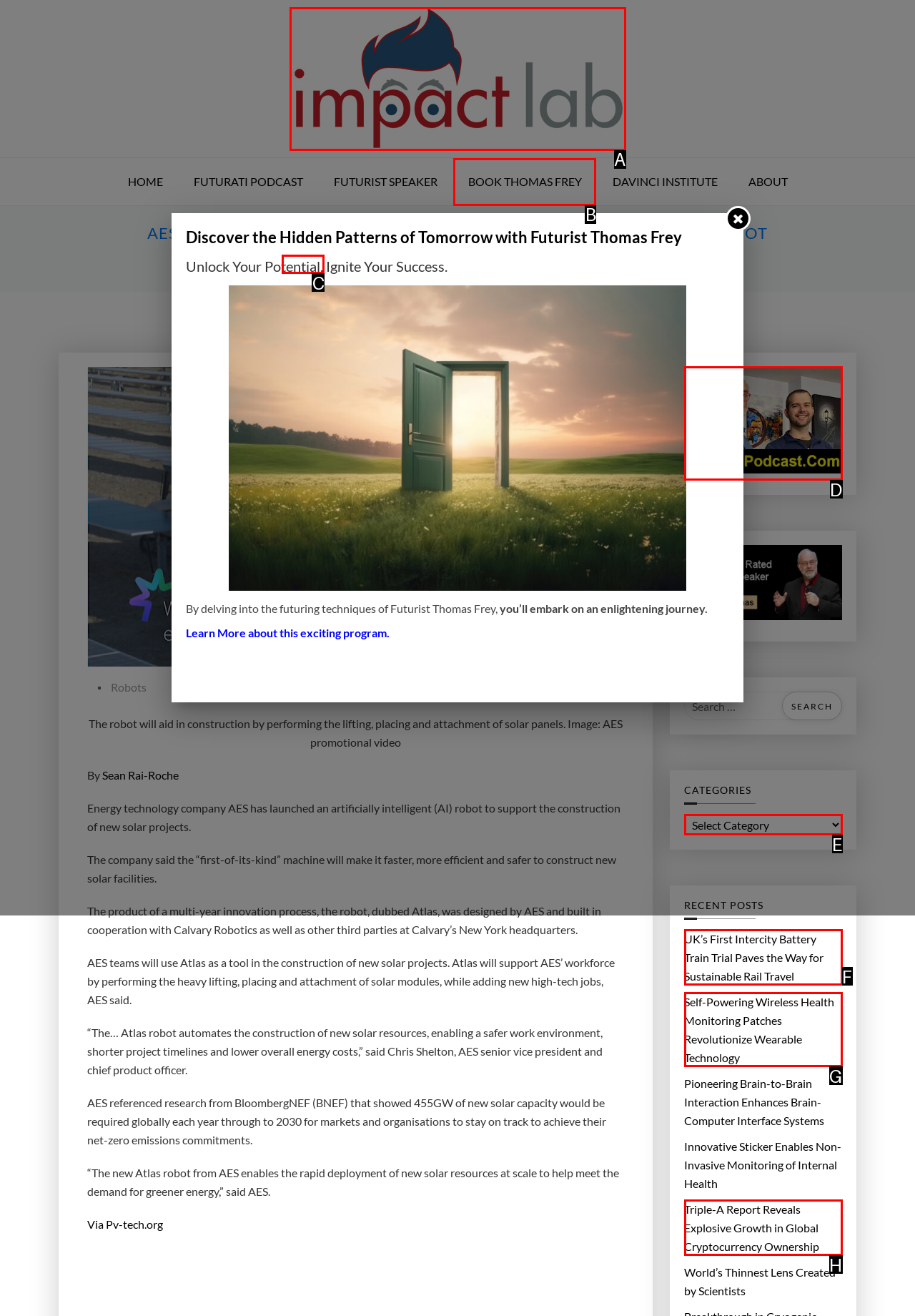Point out the HTML element that matches the following description: Book Thomas Frey
Answer with the letter from the provided choices.

B